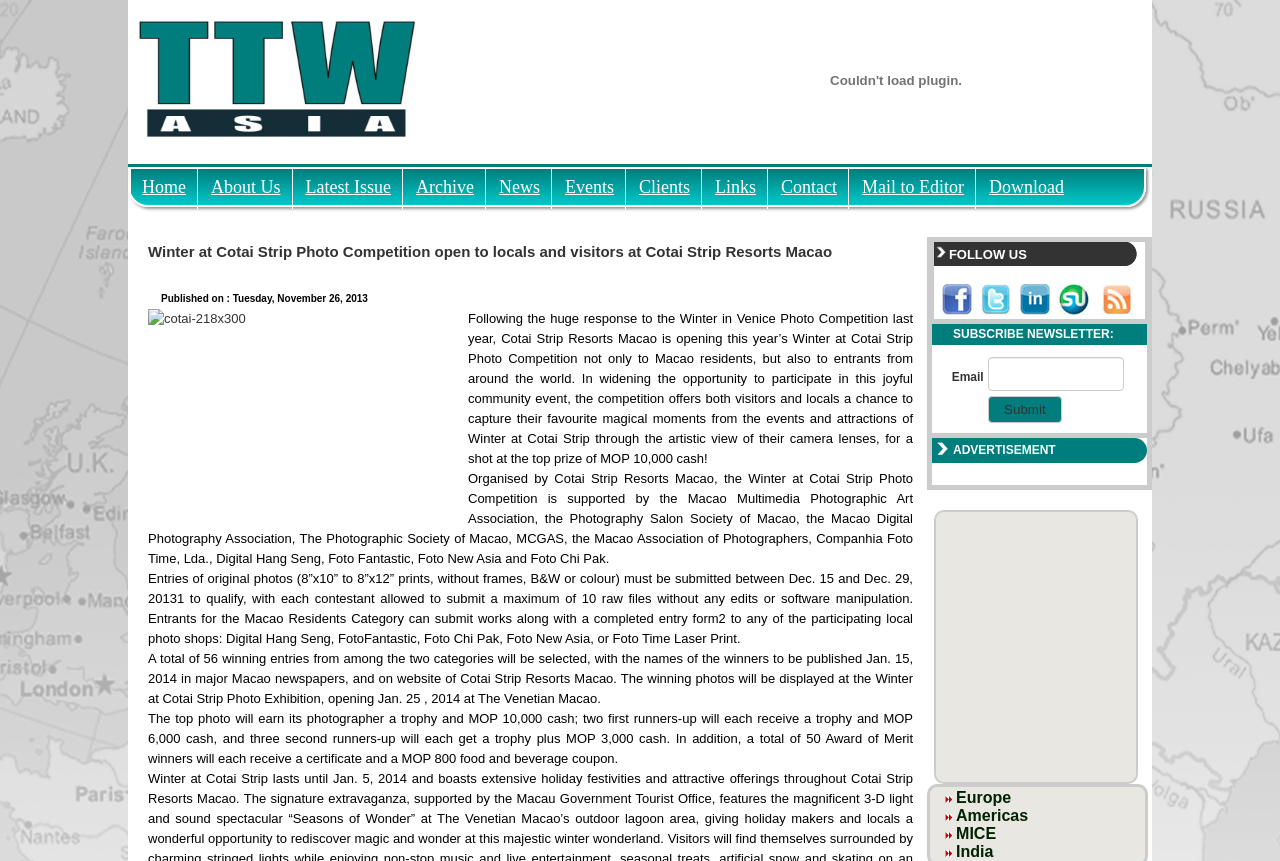What is the theme of the photo competition?
Based on the image, provide a one-word or brief-phrase response.

Winter at Cotai Strip